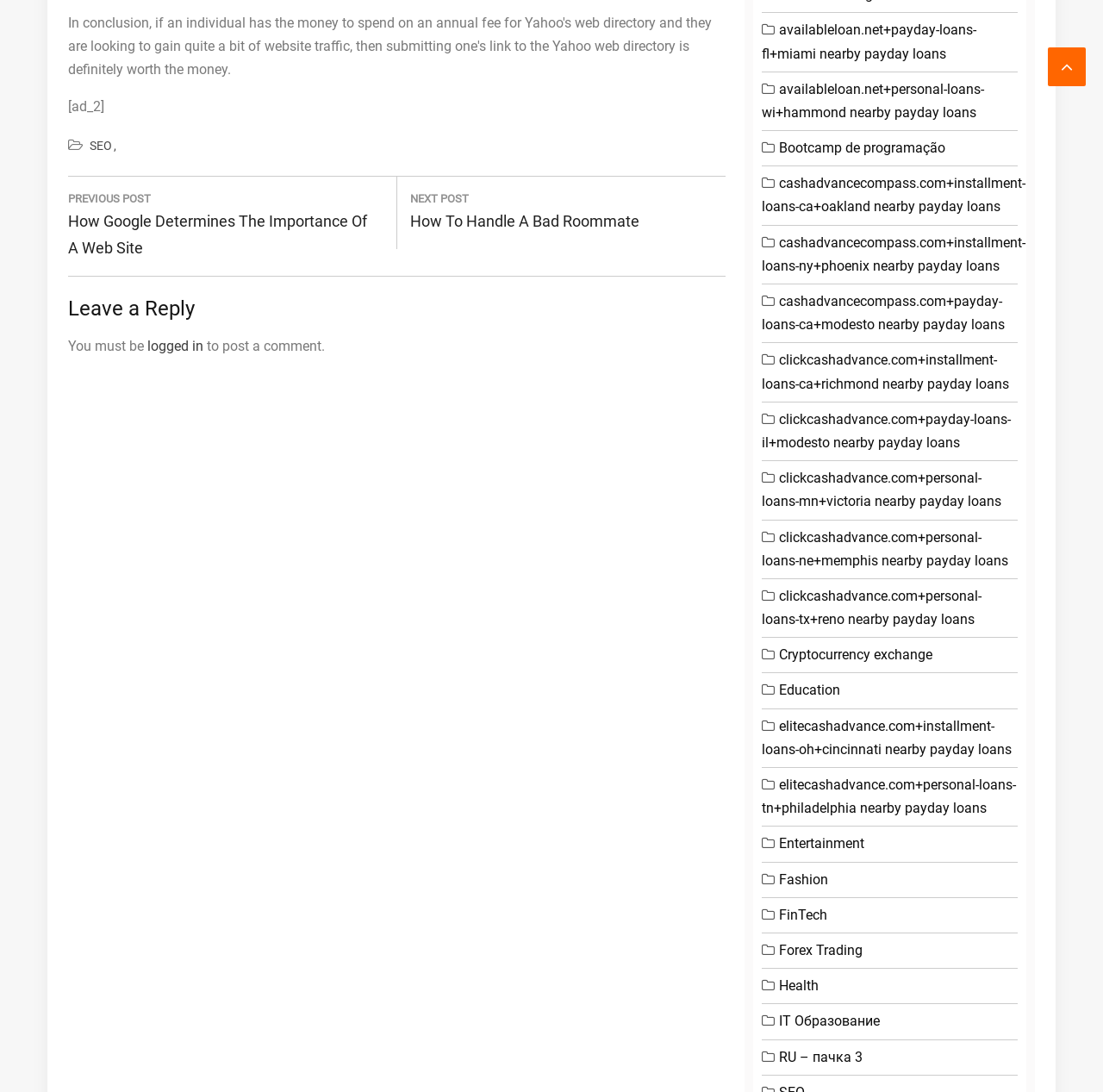Find the bounding box coordinates for the area that should be clicked to accomplish the instruction: "Click on 'Previous Post: How Google Determines The Importance Of A Web Site'".

[0.062, 0.162, 0.348, 0.252]